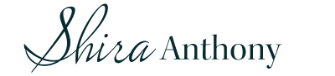Look at the image and give a detailed response to the following question: Is the signature traditional or stylized?

The caption describes the signature as stylized, combining a flowing script for her first name 'Shira' with a more traditional font for her last name 'Anthony', which suggests that the overall signature is stylized rather than traditional.